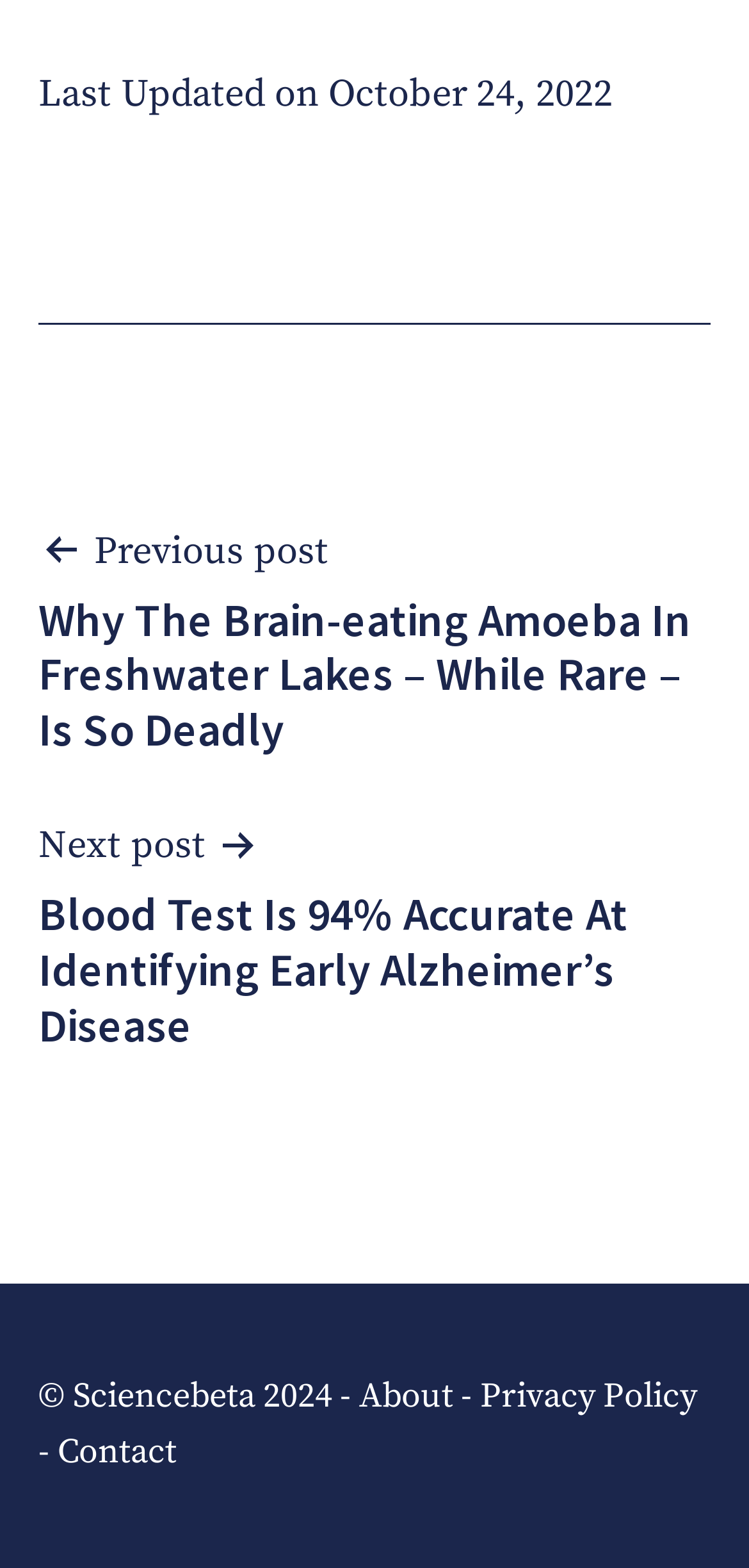Provide the bounding box coordinates of the UI element that matches the description: "About".

[0.479, 0.877, 0.605, 0.905]